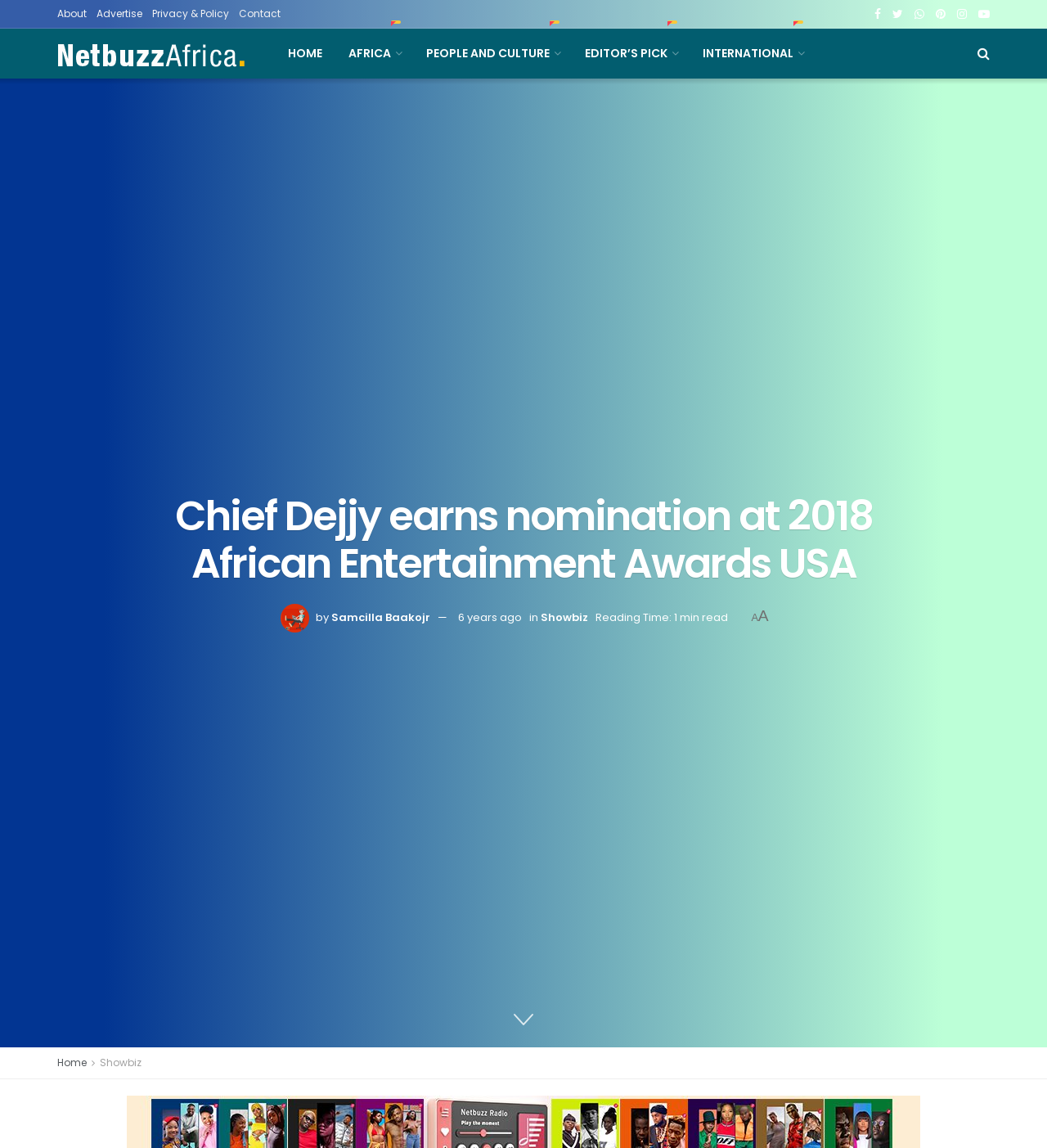Can you pinpoint the bounding box coordinates for the clickable element required for this instruction: "Click on About link"? The coordinates should be four float numbers between 0 and 1, i.e., [left, top, right, bottom].

[0.055, 0.0, 0.083, 0.024]